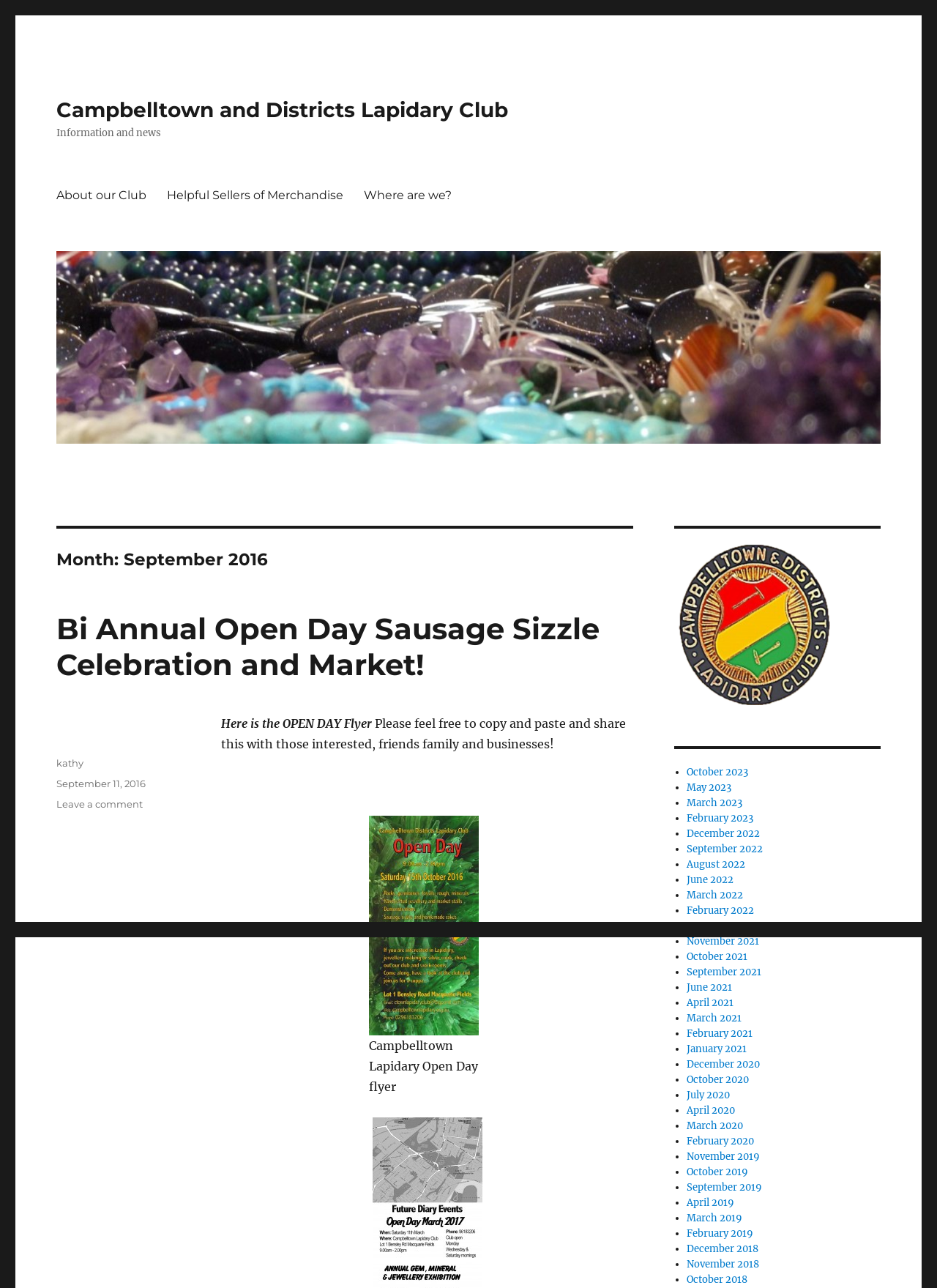Bounding box coordinates are specified in the format (top-left x, top-left y, bottom-right x, bottom-right y). All values are floating point numbers bounded between 0 and 1. Please provide the bounding box coordinate of the region this sentence describes: Helpful Sellers of Merchandise

[0.167, 0.139, 0.378, 0.163]